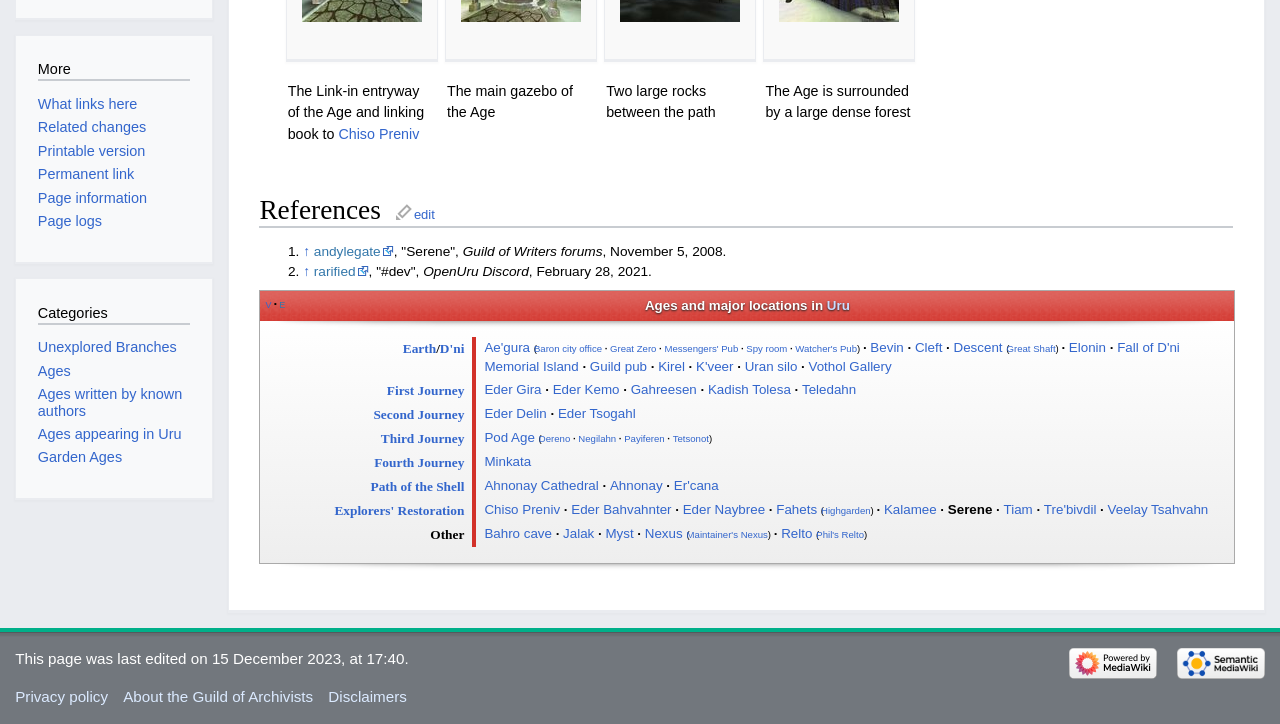Using the description "Nexus", locate and provide the bounding box of the UI element.

[0.504, 0.727, 0.533, 0.748]